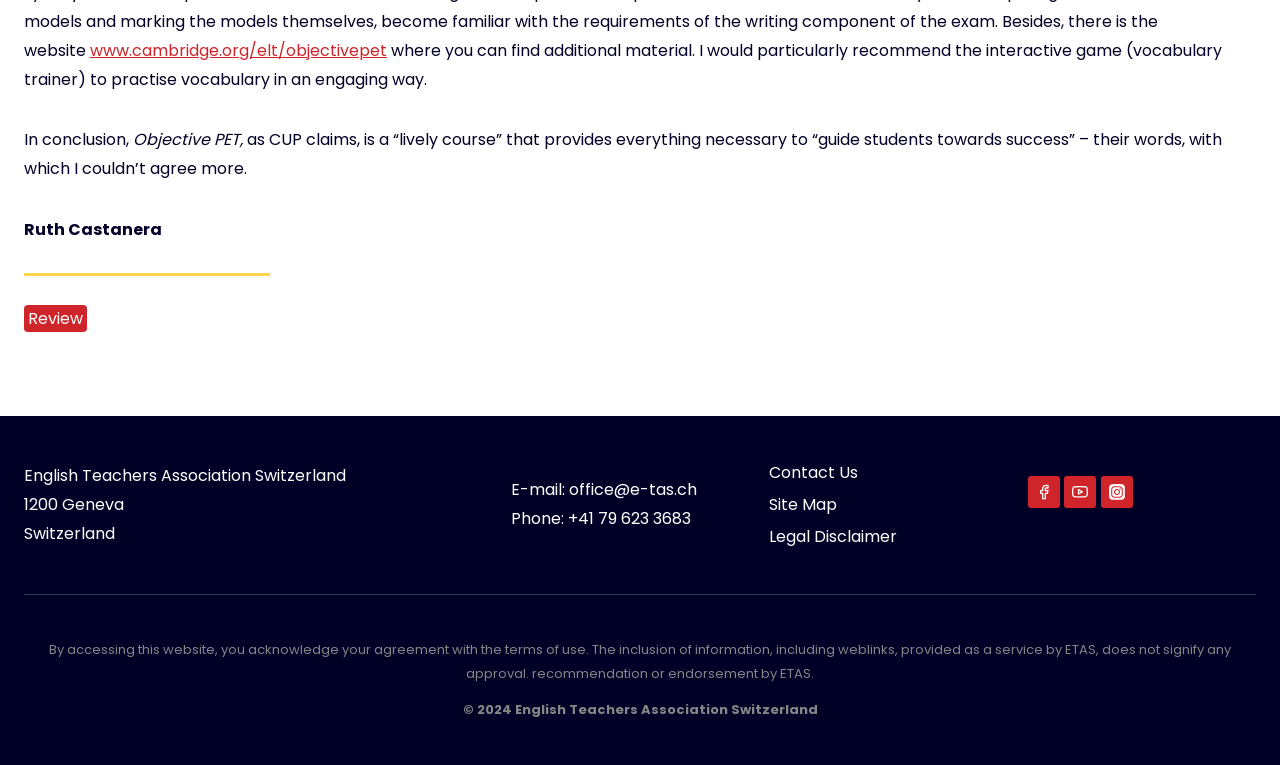What is the name of the course?
Please use the image to provide an in-depth answer to the question.

The name of the course is mentioned in the text 'In conclusion, Objective PET,' which suggests that the course being referred to is Objective PET.